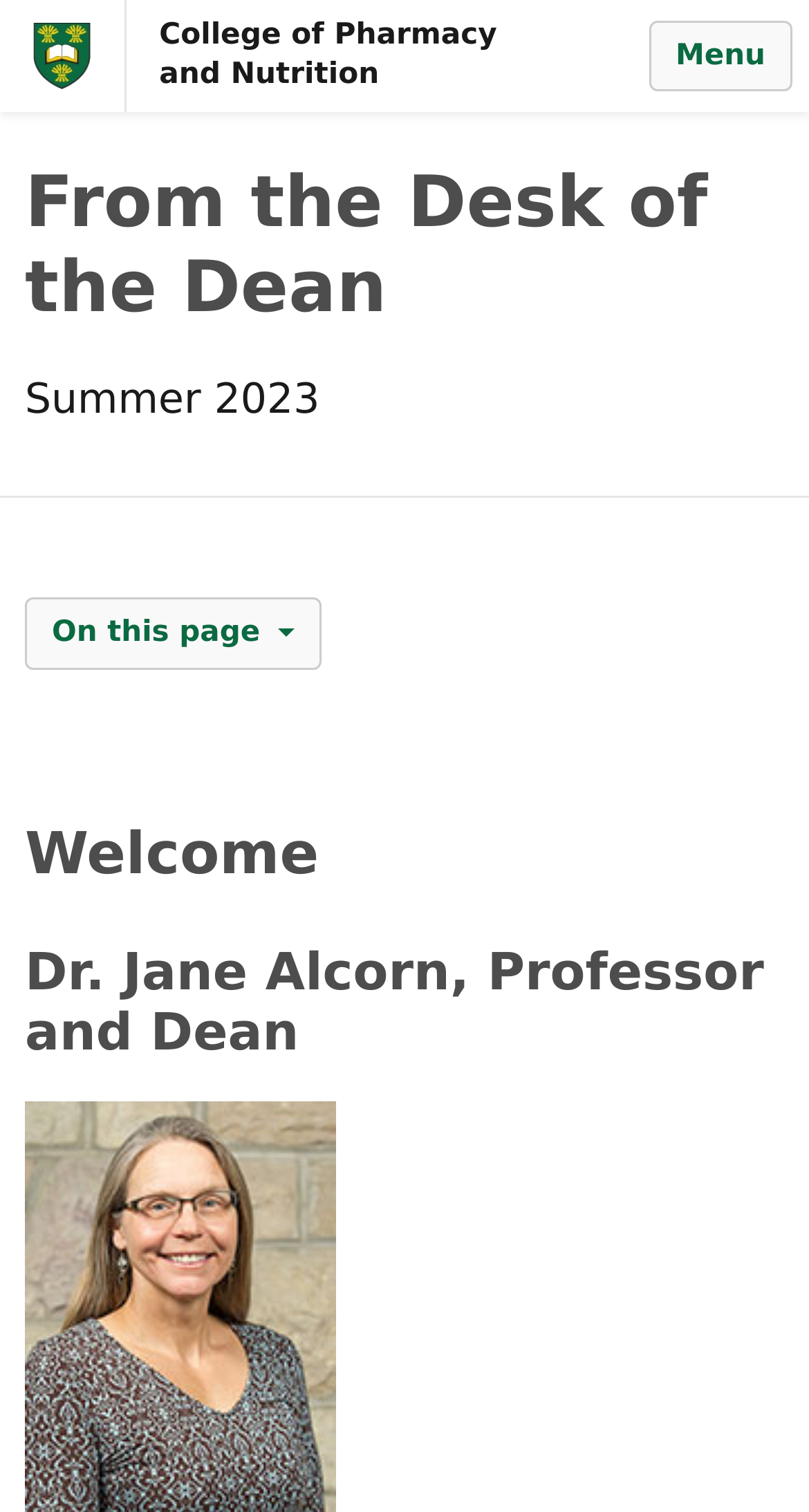Extract the bounding box coordinates for the UI element described as: "Menu".

[0.802, 0.014, 0.979, 0.06]